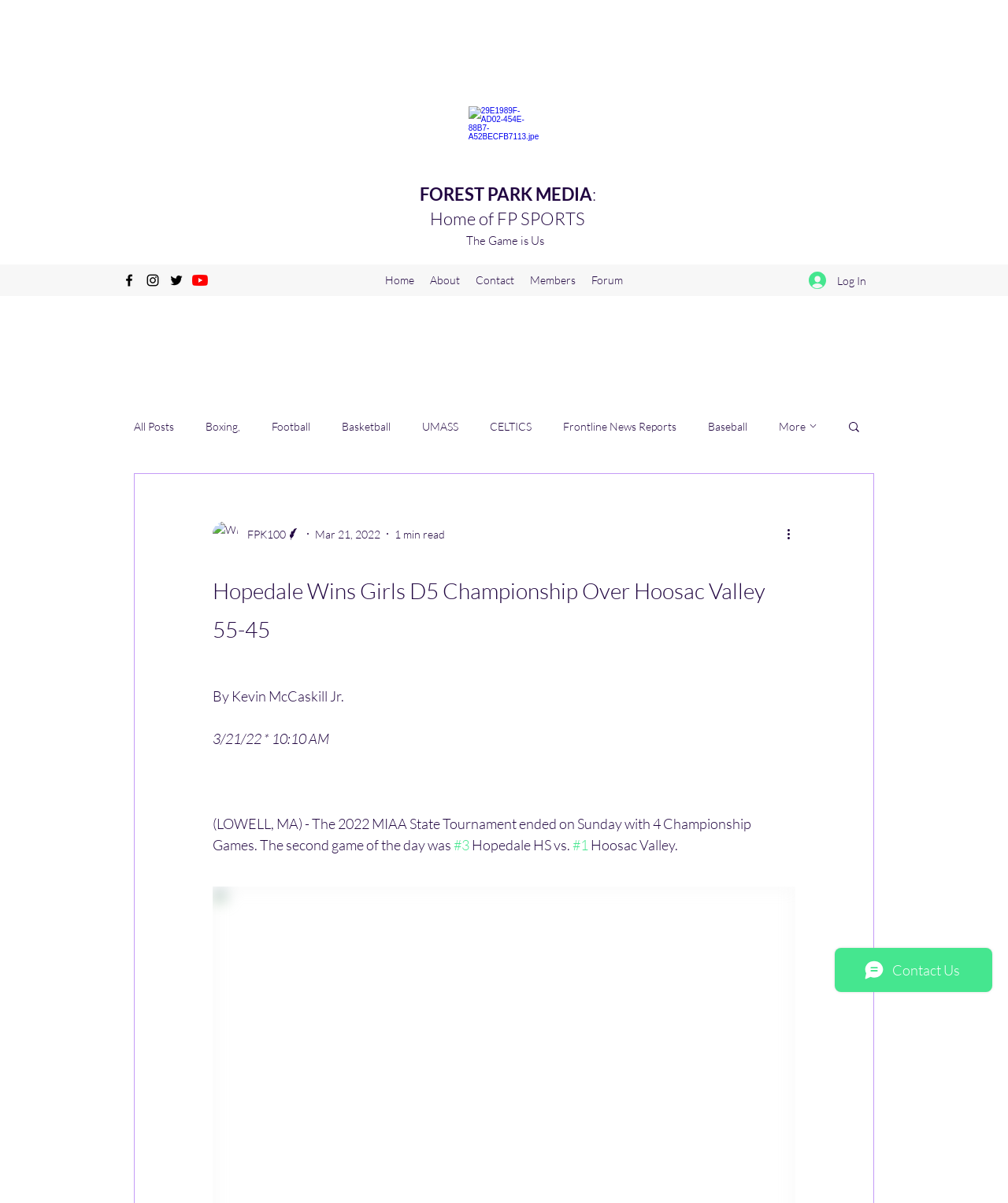Provide a thorough description of the webpage you see.

This webpage appears to be a news article or blog post about a girls' basketball championship game between Hopedale and Hoosac Valley. The title of the article is "Hopedale Wins Girls D5 Championship Over Hoosac Valley 55-45".

At the top of the page, there is a banner with an advertisement and a navigation menu with links to "Home", "About", "Contact", "Members", and "Forum". Below the banner, there is a social media bar with links to Facebook, Instagram, Twitter, and YouTube.

To the left of the article, there is a sidebar with a list of categories, including "Boxing", "Football", "Basketball", "UMASS", "CELTICS", and "Baseball". There is also a "More" button at the bottom of the list.

The article itself is divided into sections, with a heading that reads "Hopedale Wins Girls D5 Championship Over Hoosac Valley 55-45". Below the heading, there is a byline that reads "By Kevin McCaskill Jr." and a timestamp that reads "3/21/22 * 10:10 AM". The article text describes the championship game, including the score and some details about the game.

There are several images on the page, including a photo of the writer and a logo for "FPK100 Writer". There is also a button that reads "More actions" and a search bar at the top of the page.

At the very bottom of the page, there is a chat window from Wix Chat.